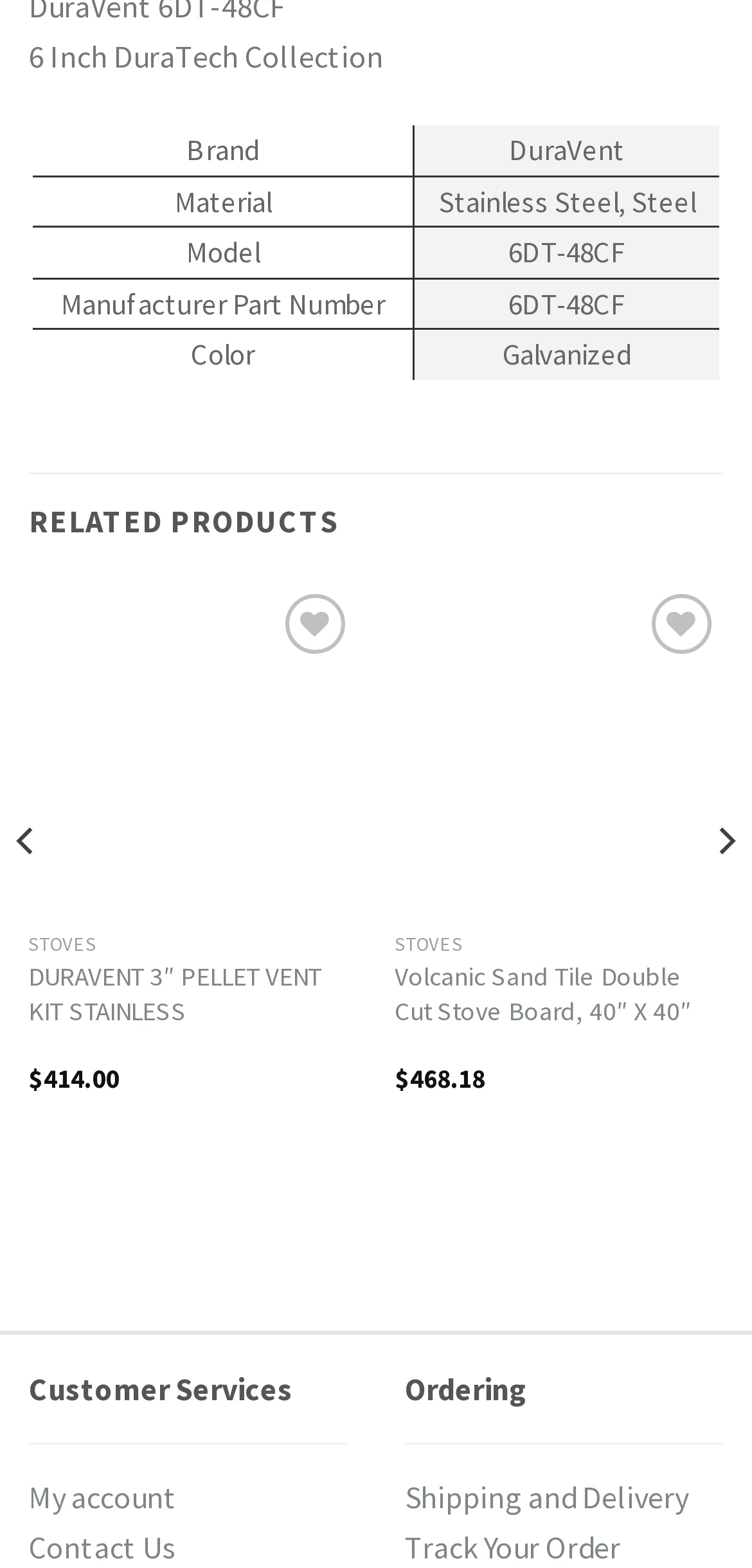Can you find the bounding box coordinates for the element that needs to be clicked to execute this instruction: "Go to previous page"? The coordinates should be given as four float numbers between 0 and 1, i.e., [left, top, right, bottom].

[0.01, 0.37, 0.062, 0.802]